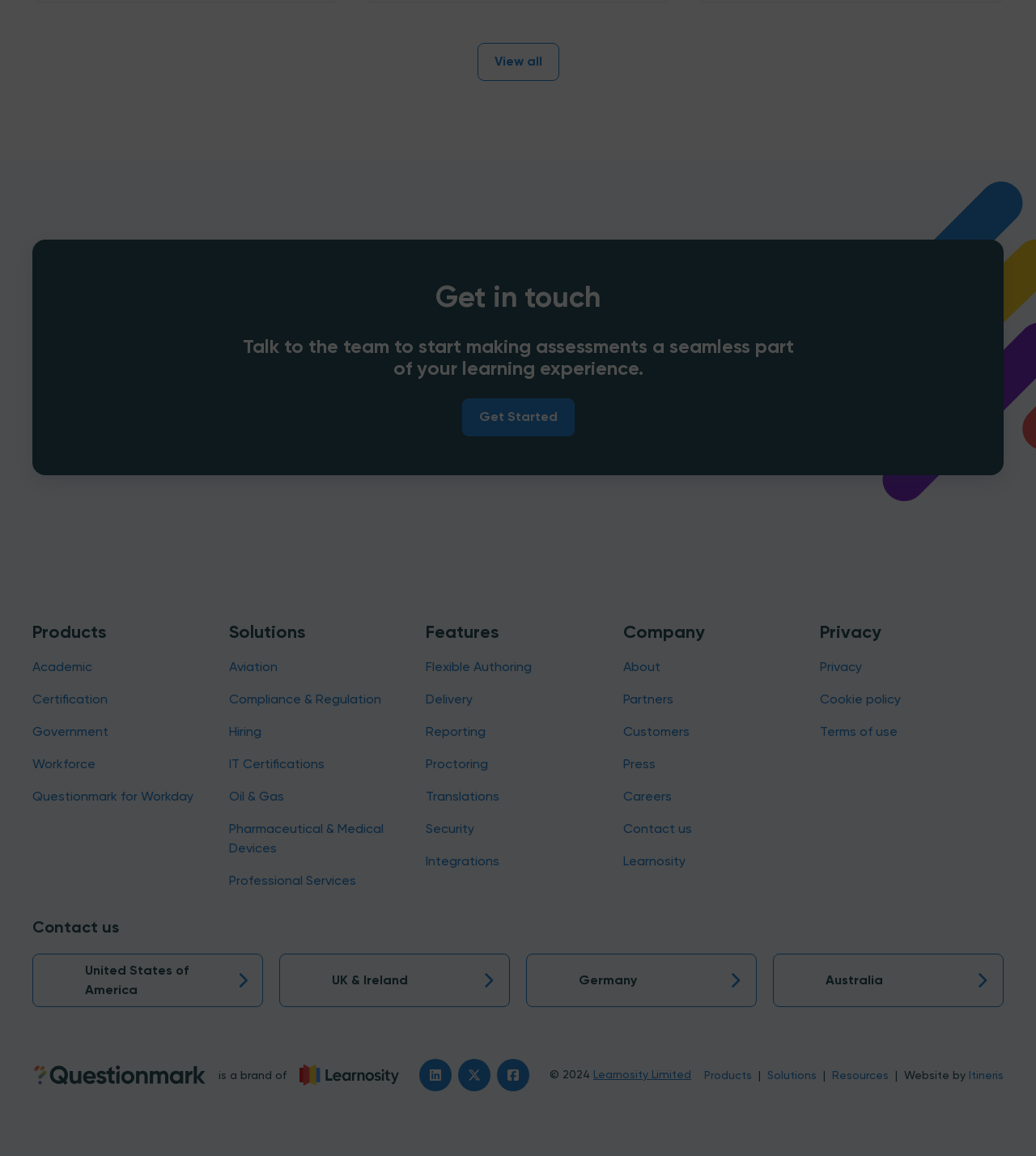Identify the bounding box for the UI element described as: "Hiring". Ensure the coordinates are four float numbers between 0 and 1, formatted as [left, top, right, bottom].

[0.221, 0.625, 0.399, 0.641]